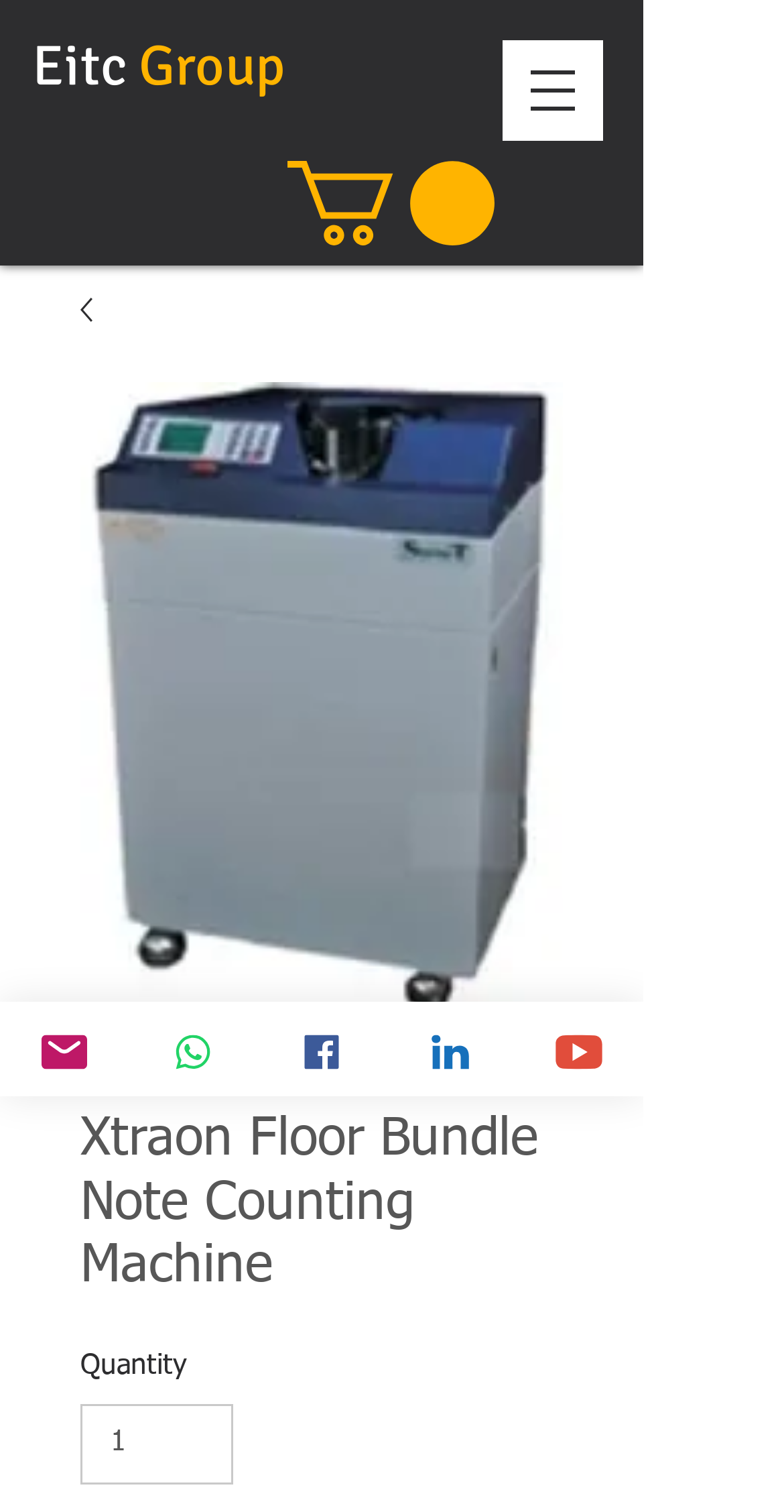How many social media links are present?
Please provide a comprehensive answer based on the details in the screenshot.

I counted the number of social media links by looking at the links with images, which are 'Email', 'WhatsApp', 'Facebook', 'LinkedIn', and 'YouTube'.